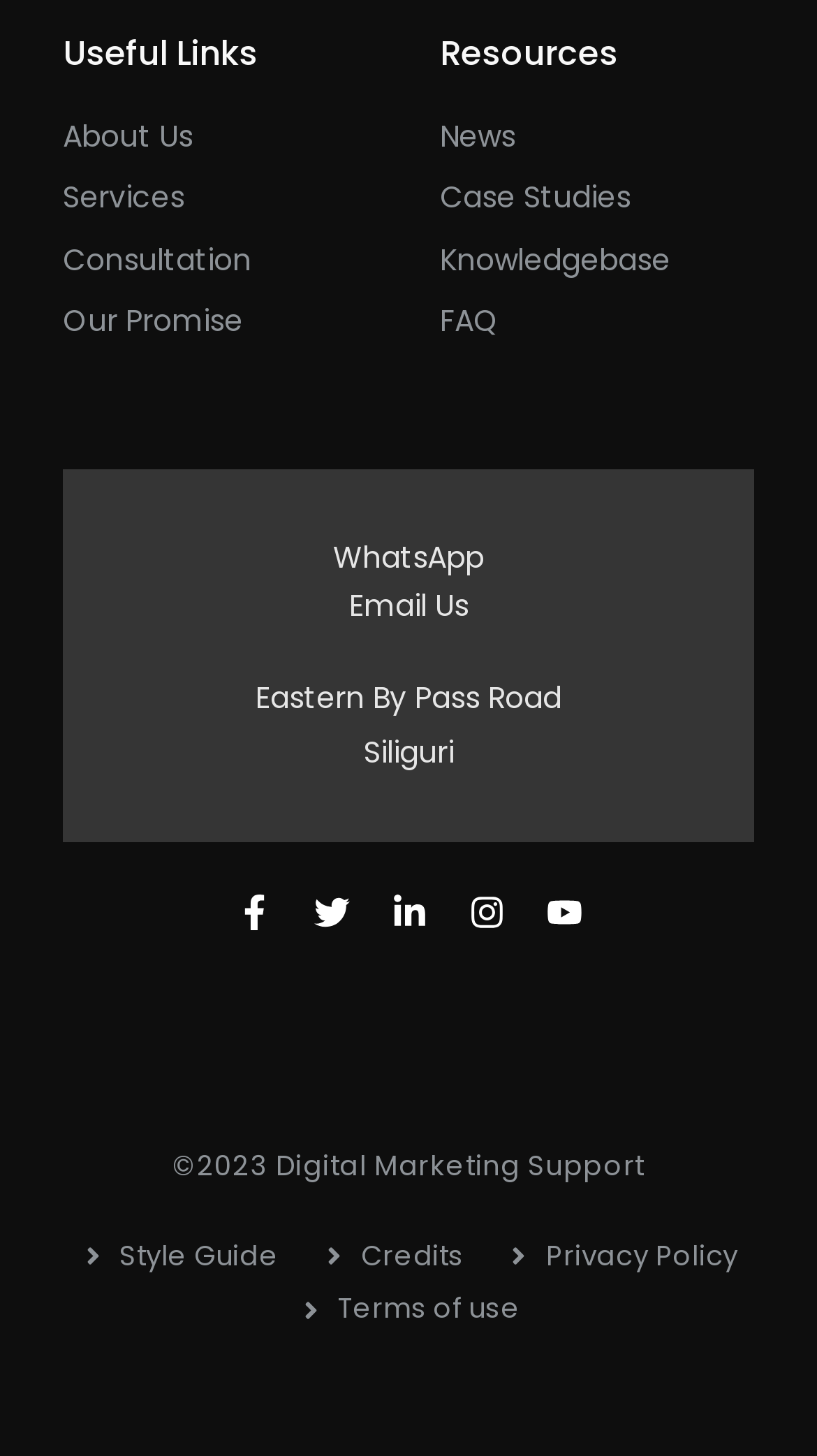Find the bounding box coordinates of the area to click in order to follow the instruction: "Check the Style Guide".

[0.096, 0.849, 0.341, 0.877]